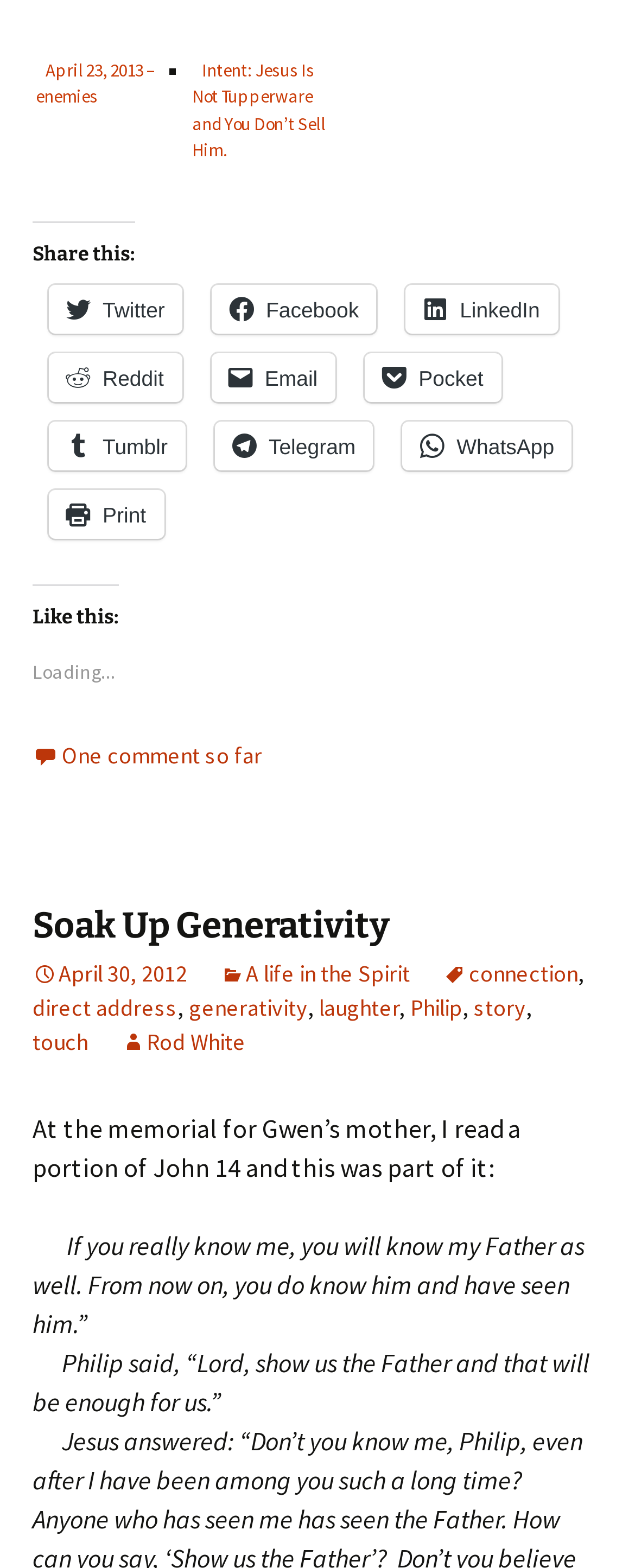Locate the coordinates of the bounding box for the clickable region that fulfills this instruction: "Read more about Intent: Jesus Is Not Tupperware and You Don’t Sell Him".

[0.303, 0.032, 0.513, 0.103]